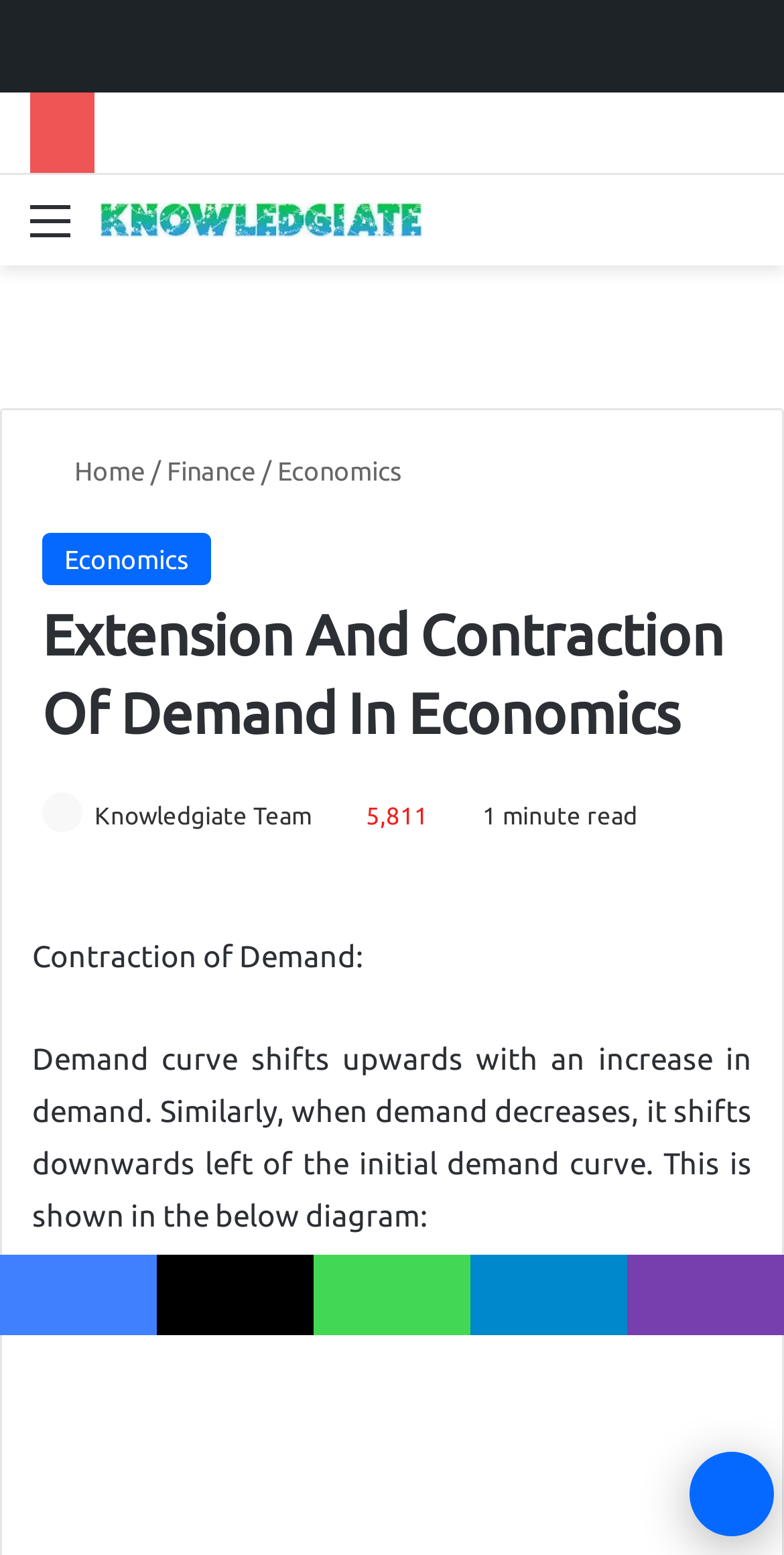Find the bounding box coordinates of the clickable area required to complete the following action: "Go to the 'Home' page".

[0.054, 0.293, 0.185, 0.311]